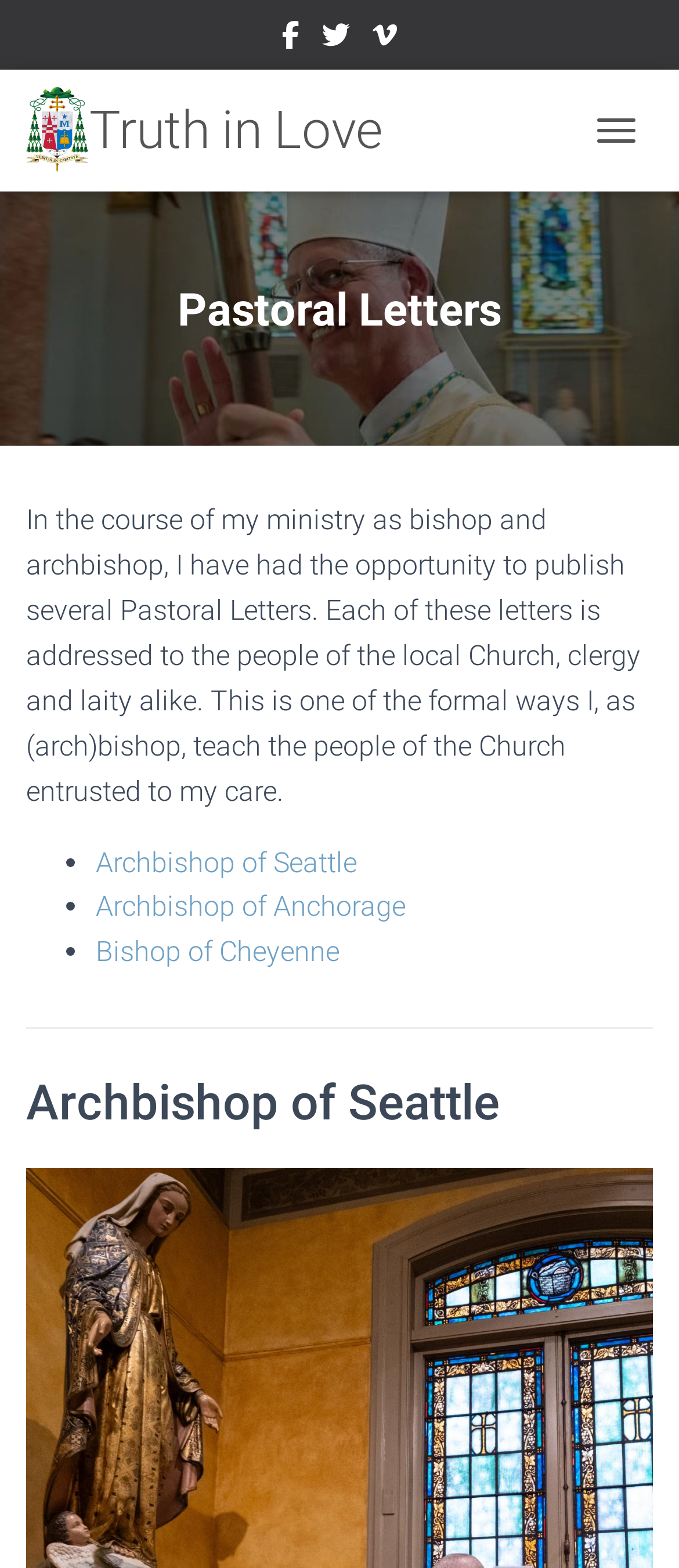Identify the bounding box coordinates of the element that should be clicked to fulfill this task: "Click on Vimeo link". The coordinates should be provided as four float numbers between 0 and 1, i.e., [left, top, right, bottom].

[0.549, 0.0, 0.585, 0.051]